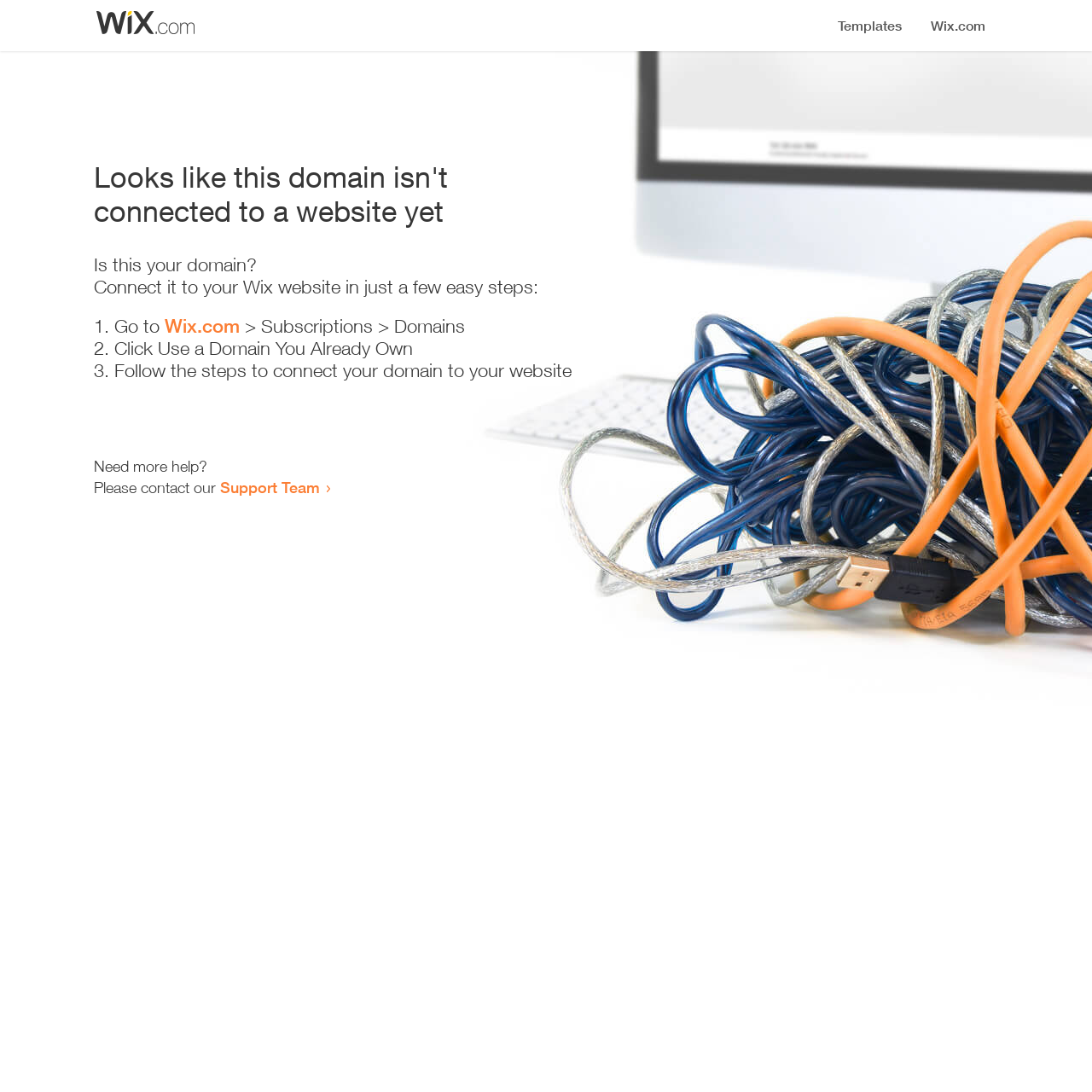What is the status of the domain?
Look at the screenshot and respond with a single word or phrase.

Not connected